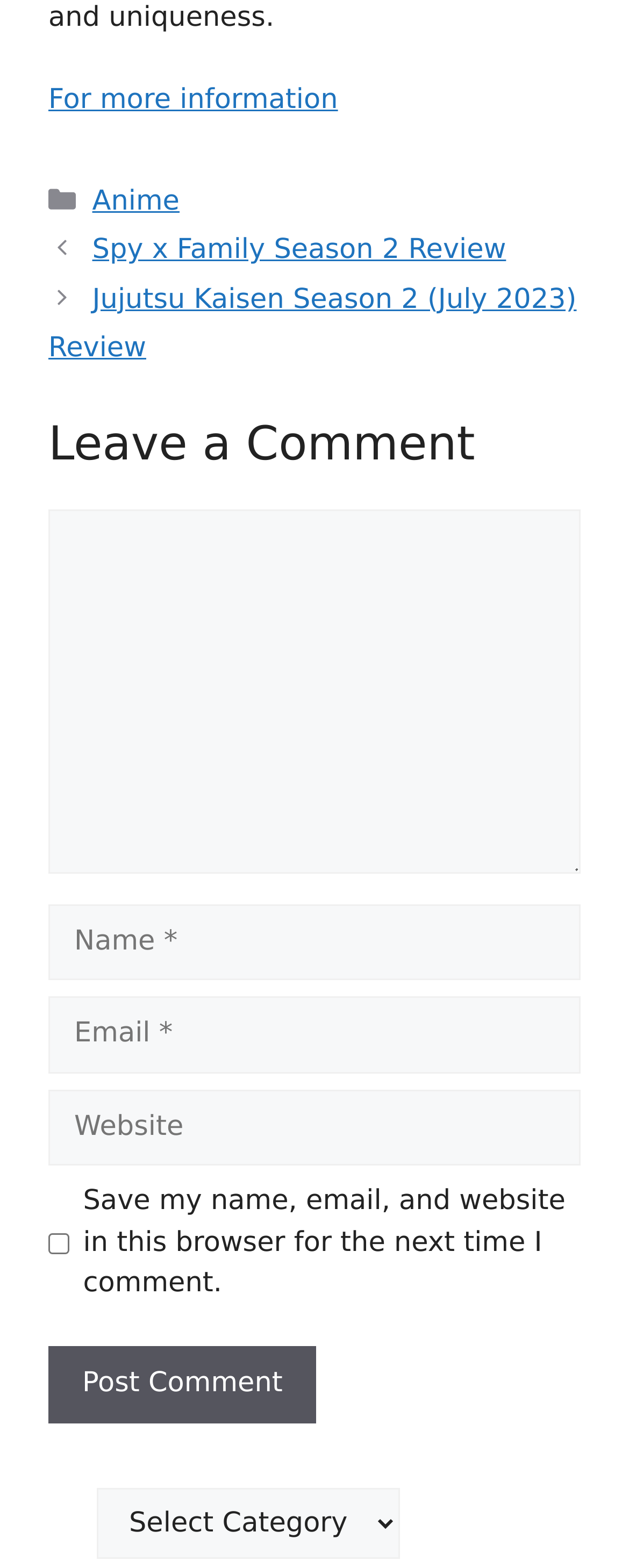Specify the bounding box coordinates of the area to click in order to execute this command: 'Write a comment'. The coordinates should consist of four float numbers ranging from 0 to 1, and should be formatted as [left, top, right, bottom].

[0.077, 0.325, 0.923, 0.558]